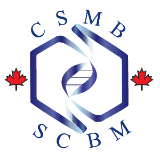Craft a thorough explanation of what is depicted in the image.

The image features the logo of the Canadian Society for Molecular Biosciences (CSMB). The design incorporates a double helix motif at its center, surrounded by two hexagonal shapes, with stylized maple leaves placed symmetrically on either side, highlighting its Canadian roots. The acronym "CSMB" is prominently displayed at the top, while "SCBM" appears at the bottom, indicating the logo's bilingual nature. This emblem represents the organization's commitment to promoting and advancing molecular understanding of biology within Canada and beyond.